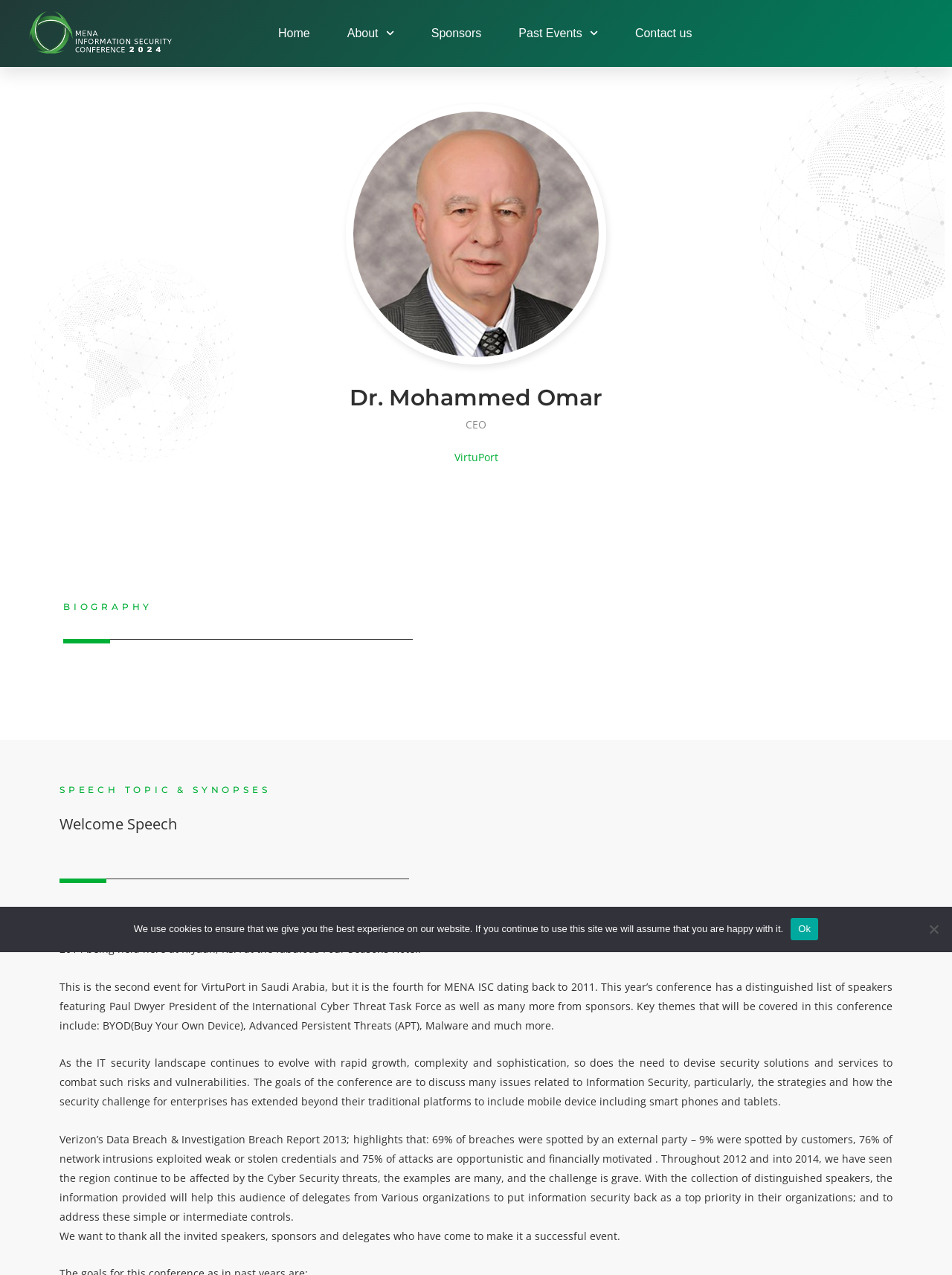Answer succinctly with a single word or phrase:
What is the name of the CEO?

Dr. Mohammed Omar